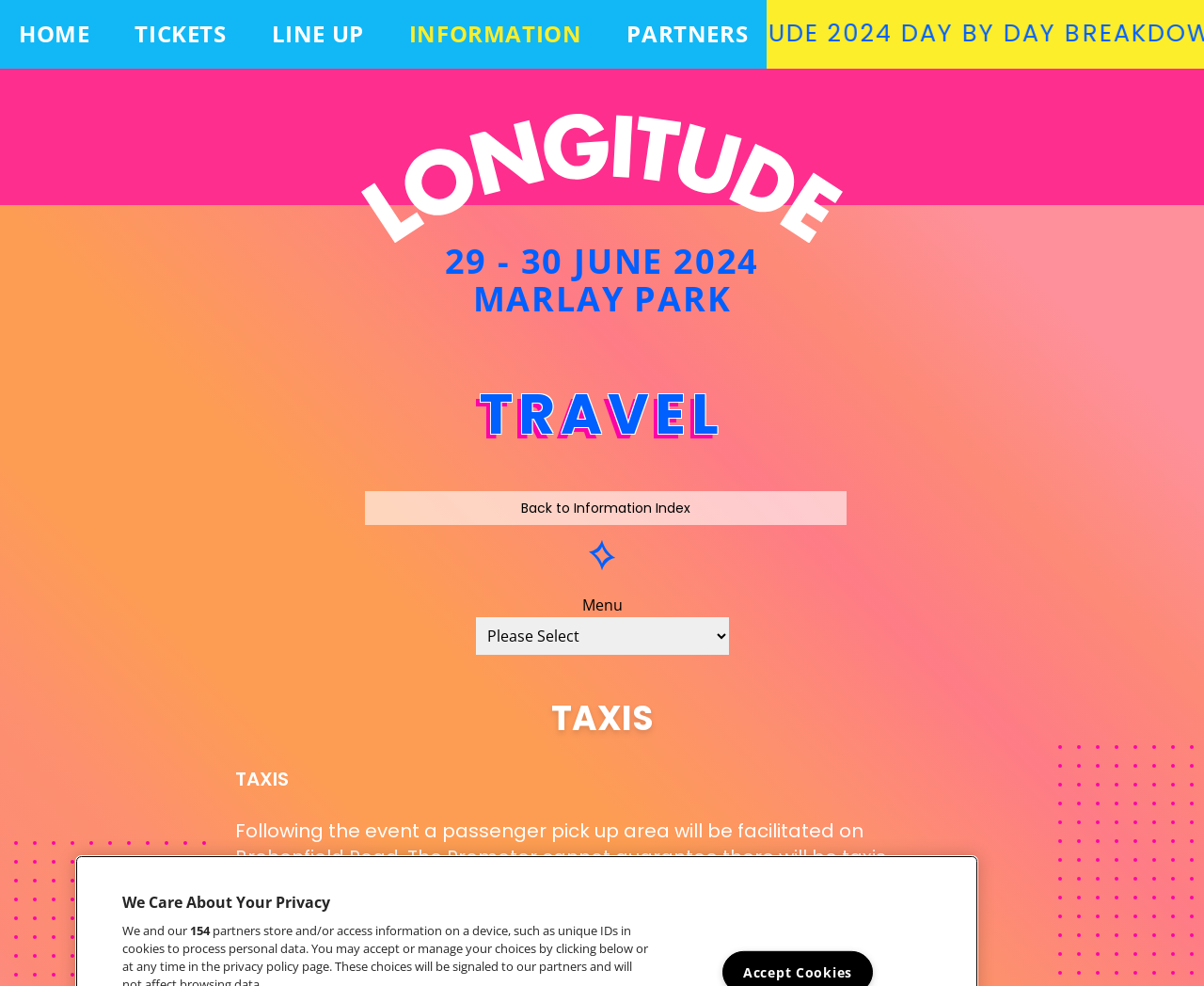Please find and report the bounding box coordinates of the element to click in order to perform the following action: "Click on TICKETS". The coordinates should be expressed as four float numbers between 0 and 1, in the format [left, top, right, bottom].

[0.112, 0.018, 0.188, 0.05]